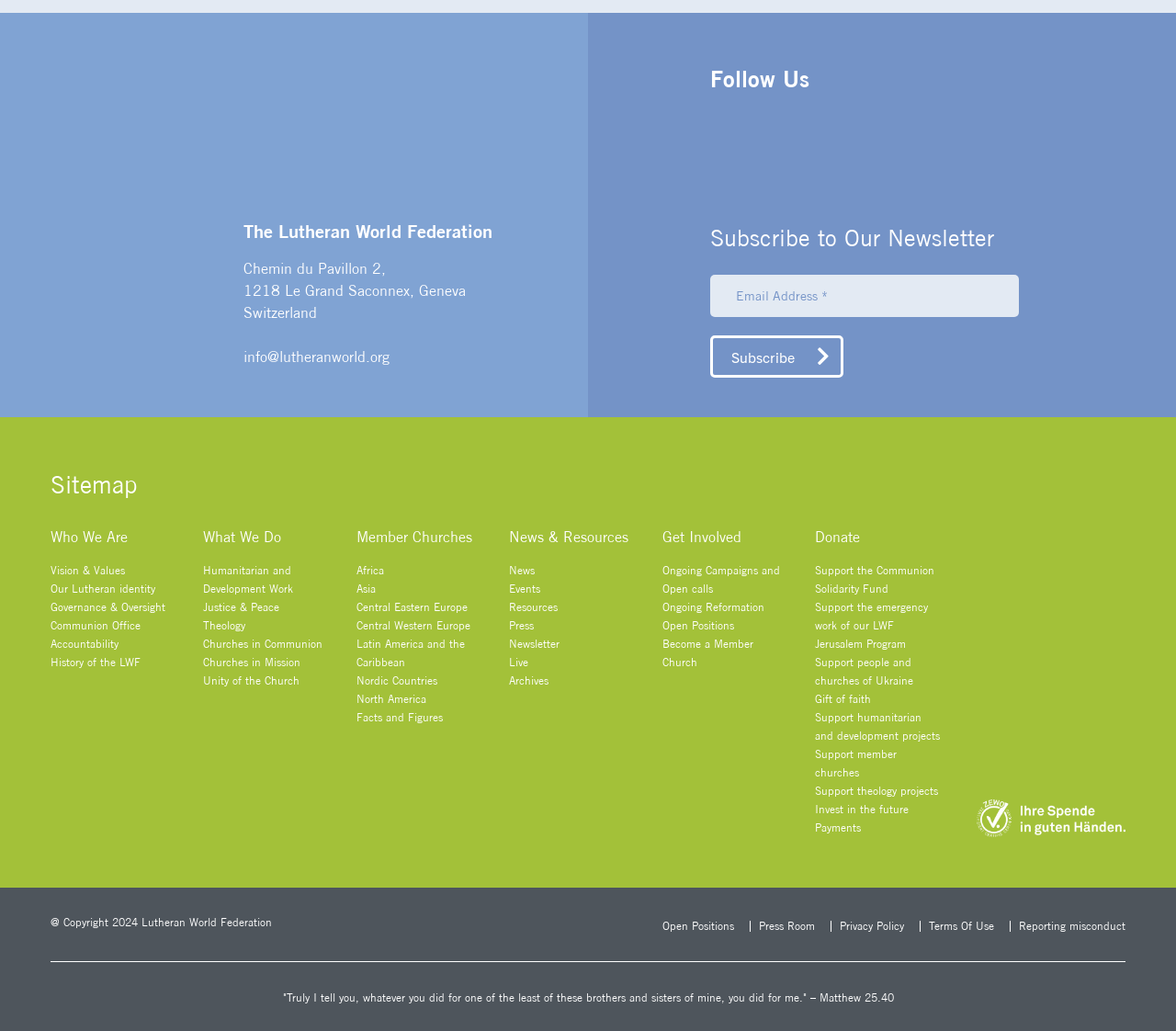Answer the question using only one word or a concise phrase: What is the copyright year of the website?

2024